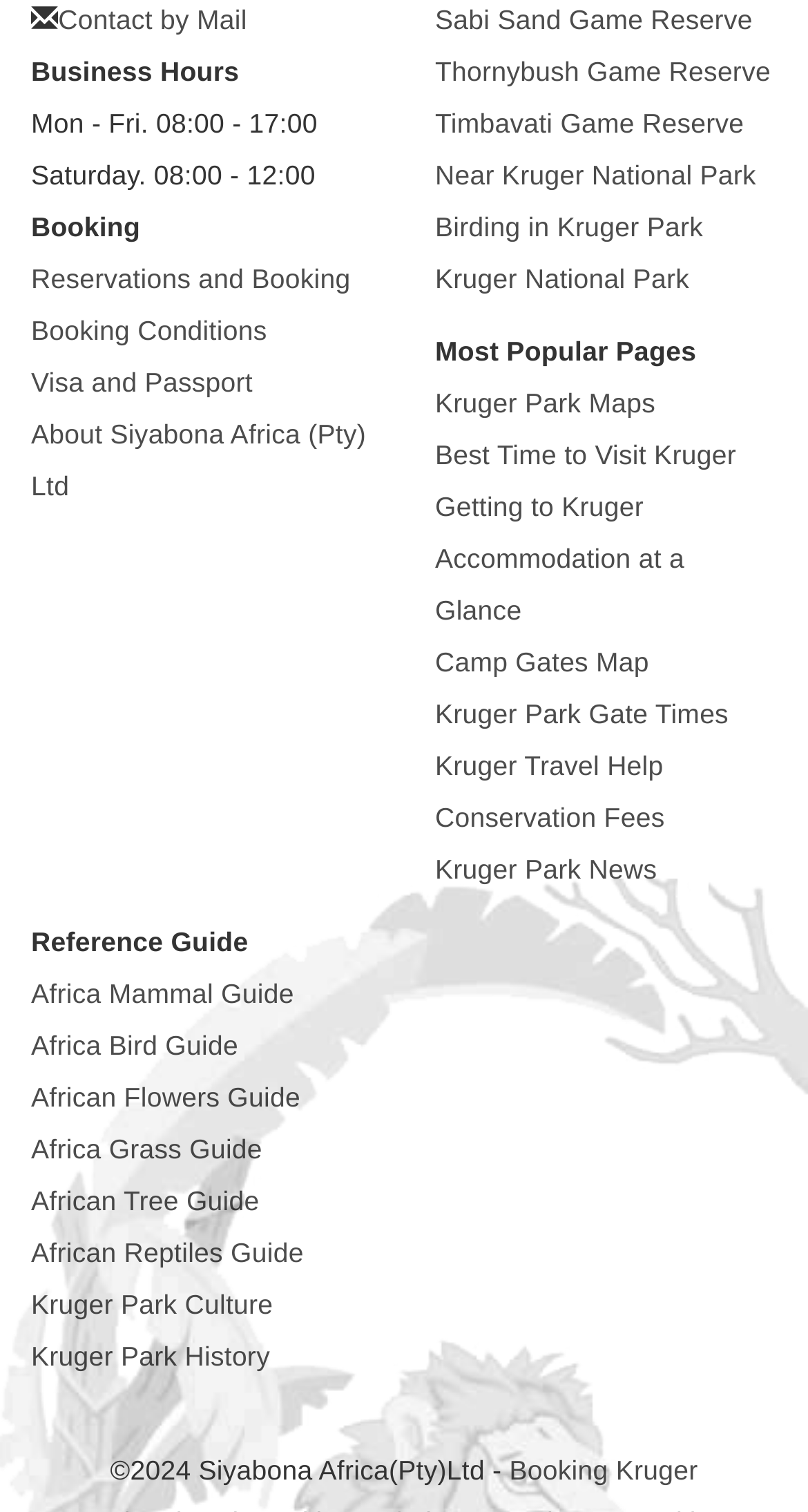Select the bounding box coordinates of the element I need to click to carry out the following instruction: "Contact by mail".

[0.072, 0.003, 0.306, 0.023]